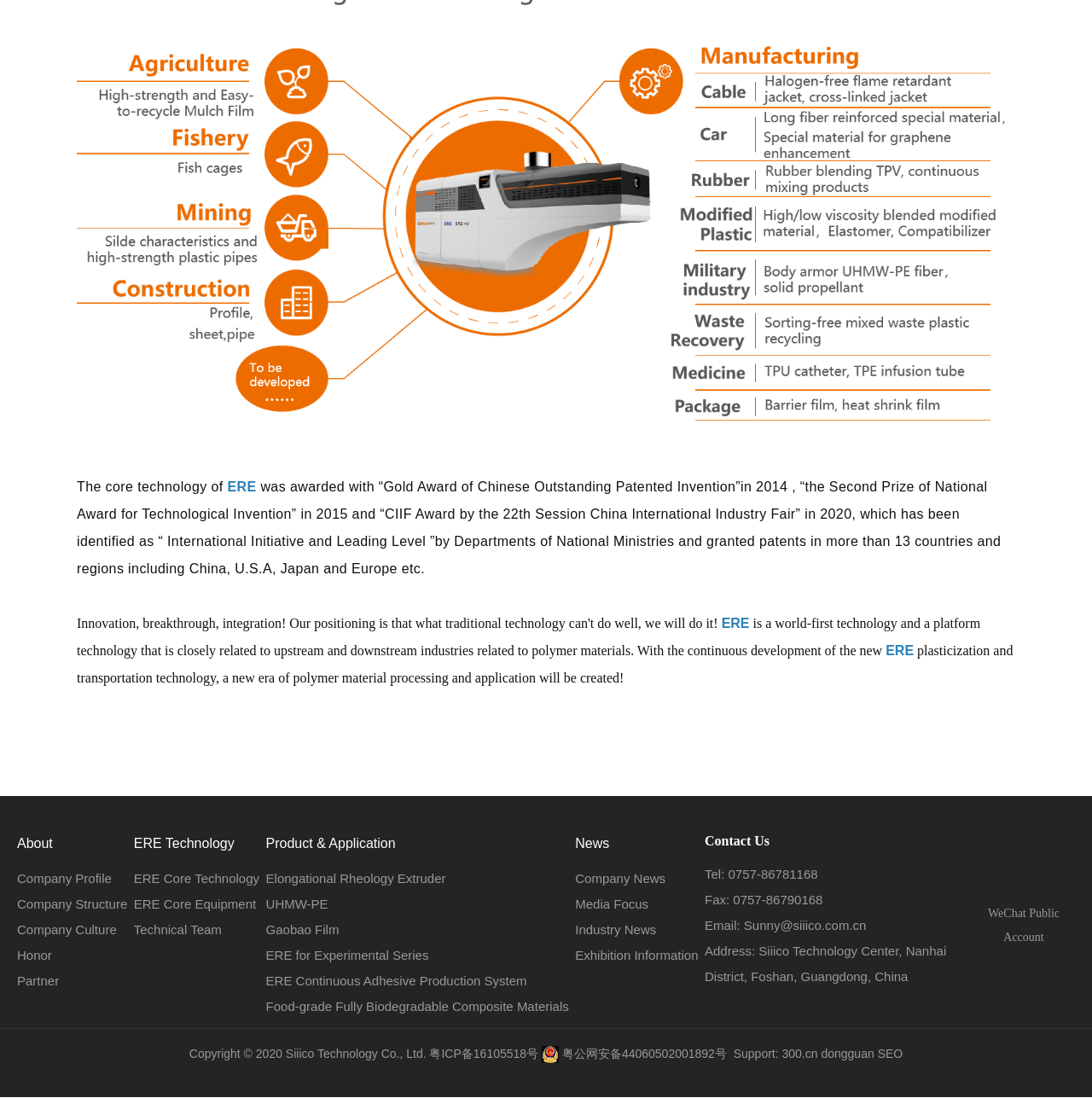What are the products and applications of ERE technology?
We need a detailed and meticulous answer to the question.

The webpage provides a list of products and applications of ERE technology, including Elongational Rheology Extruder, UHMW-PE, Gaobao Film, ERE for Experimental Series, ERE Continuous Adhesive Production System, and Food-grade Fully Biodegradable Composite Materials.